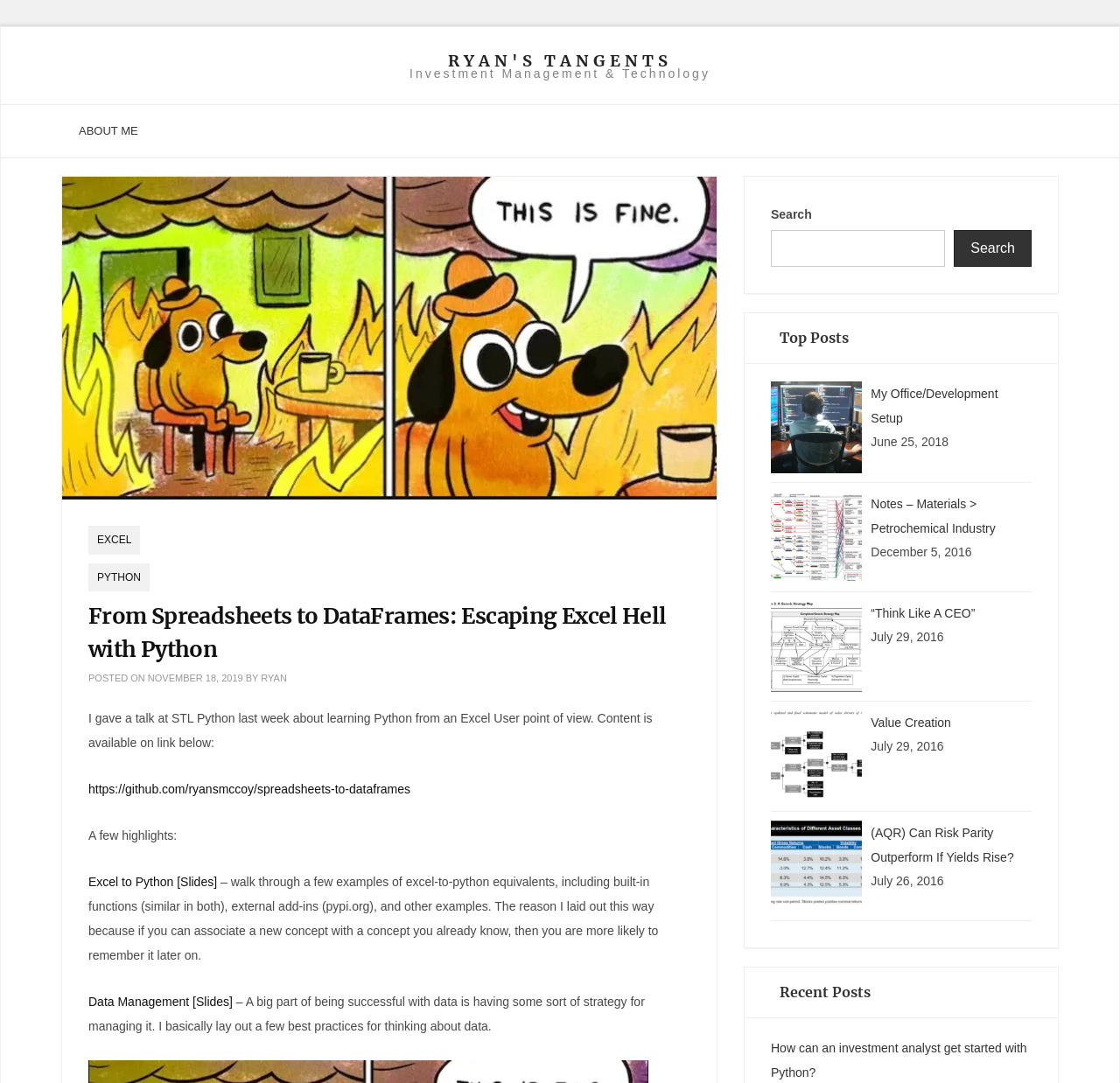Determine the bounding box for the HTML element described here: "About Me". The coordinates should be given as [left, top, right, bottom] with each number being a float between 0 and 1.

[0.055, 0.097, 0.139, 0.146]